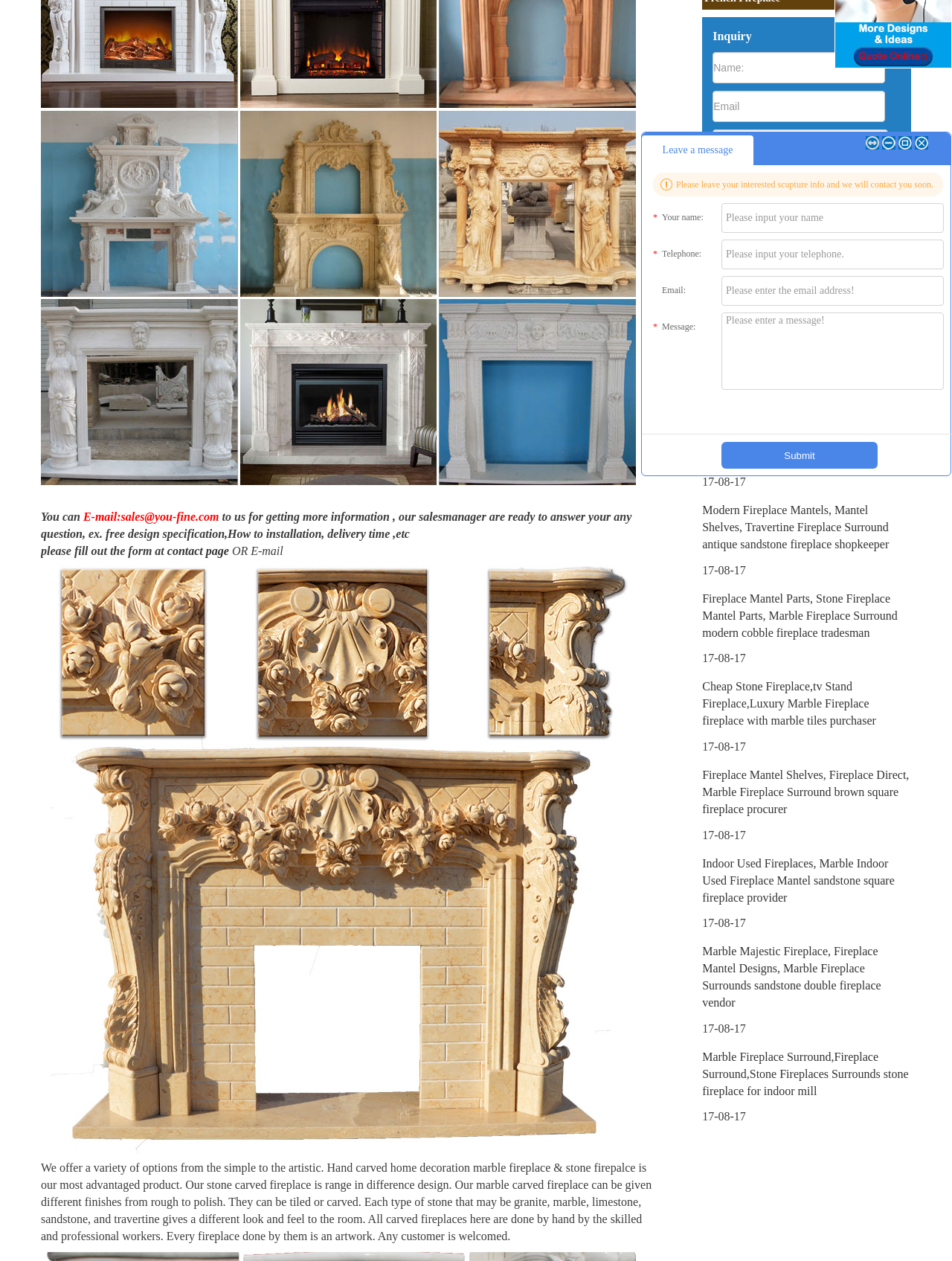Based on the element description "E-mail:sales@you-fine.com", predict the bounding box coordinates of the UI element.

[0.087, 0.405, 0.23, 0.415]